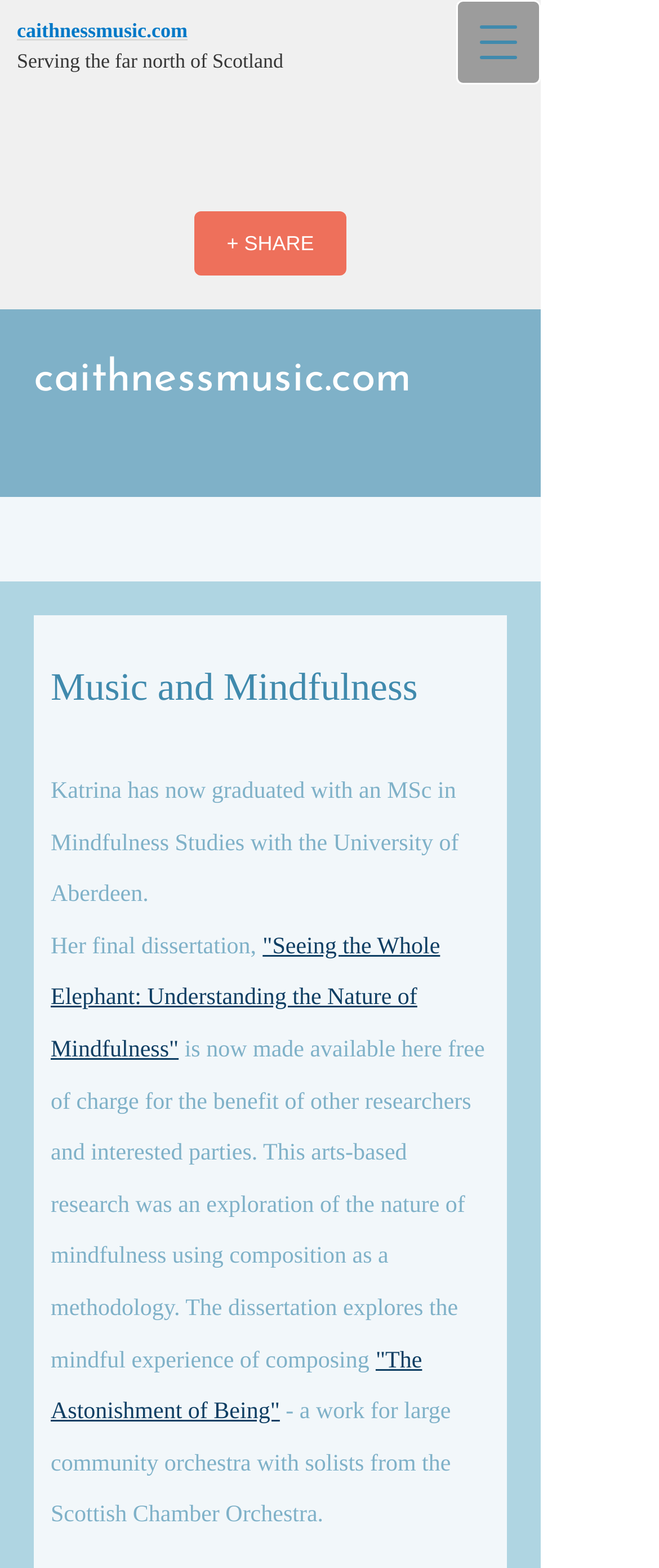Provide a brief response to the question using a single word or phrase: 
What is the name of the website?

caithnessmusic.com